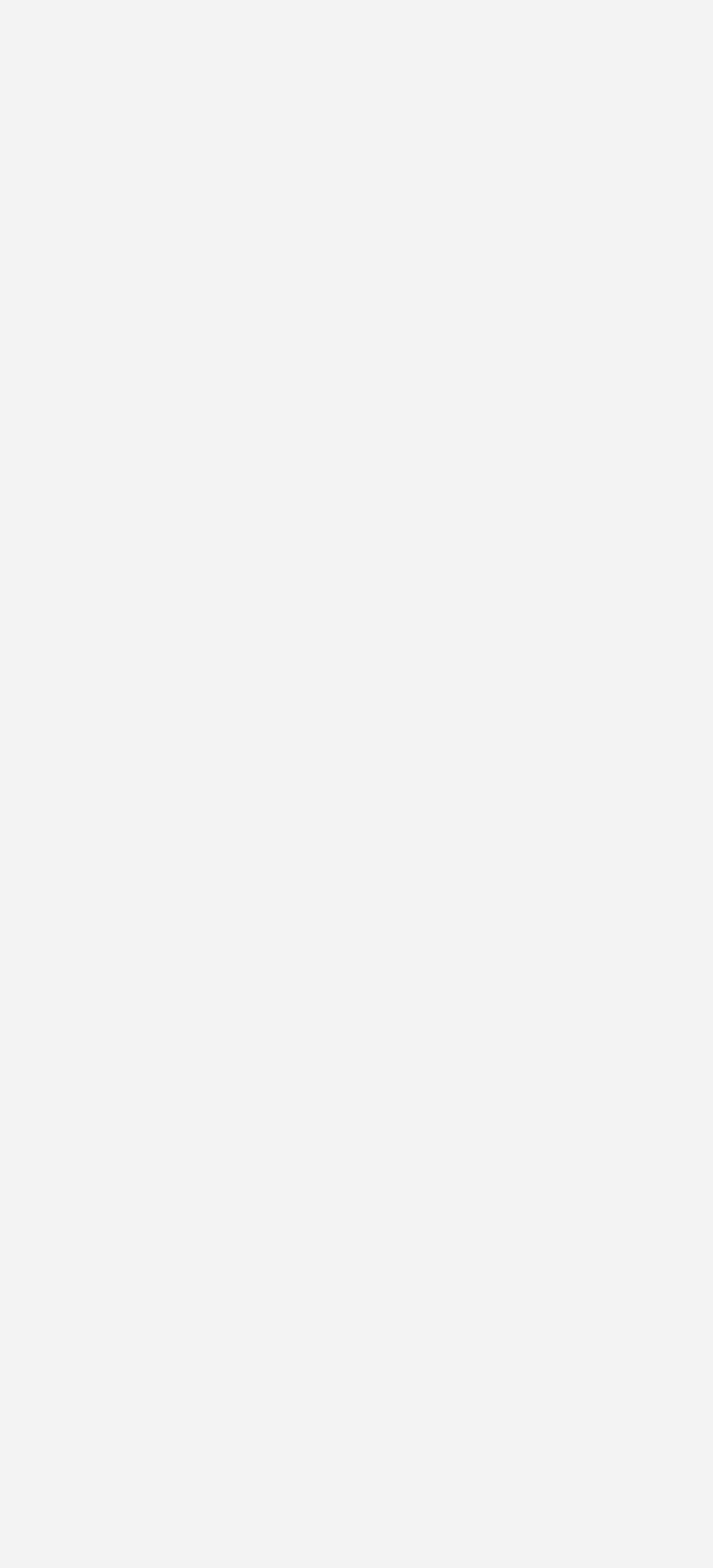How many replies are there in this conversation?
Based on the visual information, provide a detailed and comprehensive answer.

There are at least two replies in this conversation as indicated by the presence of two avatars and corresponding reply texts.